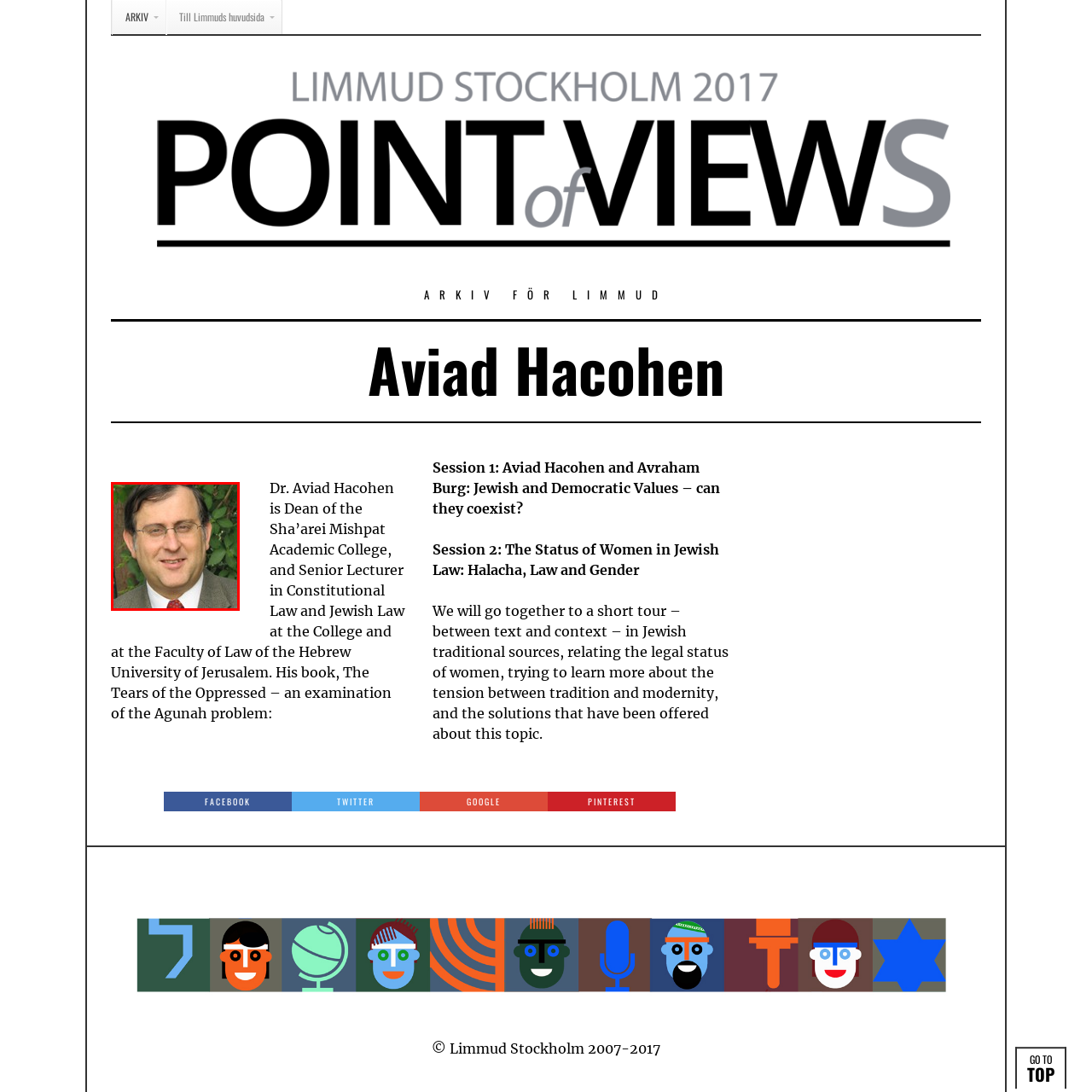What is the setting of the image?
Direct your attention to the highlighted area in the red bounding box of the image and provide a detailed response to the question.

The caption describes the image as having a formal setting, which is evident from the description of Dr. Aviad Hacohen's presentation, and the addition of a natural touch from the green foliage in the backdrop, indicating a formal setting.